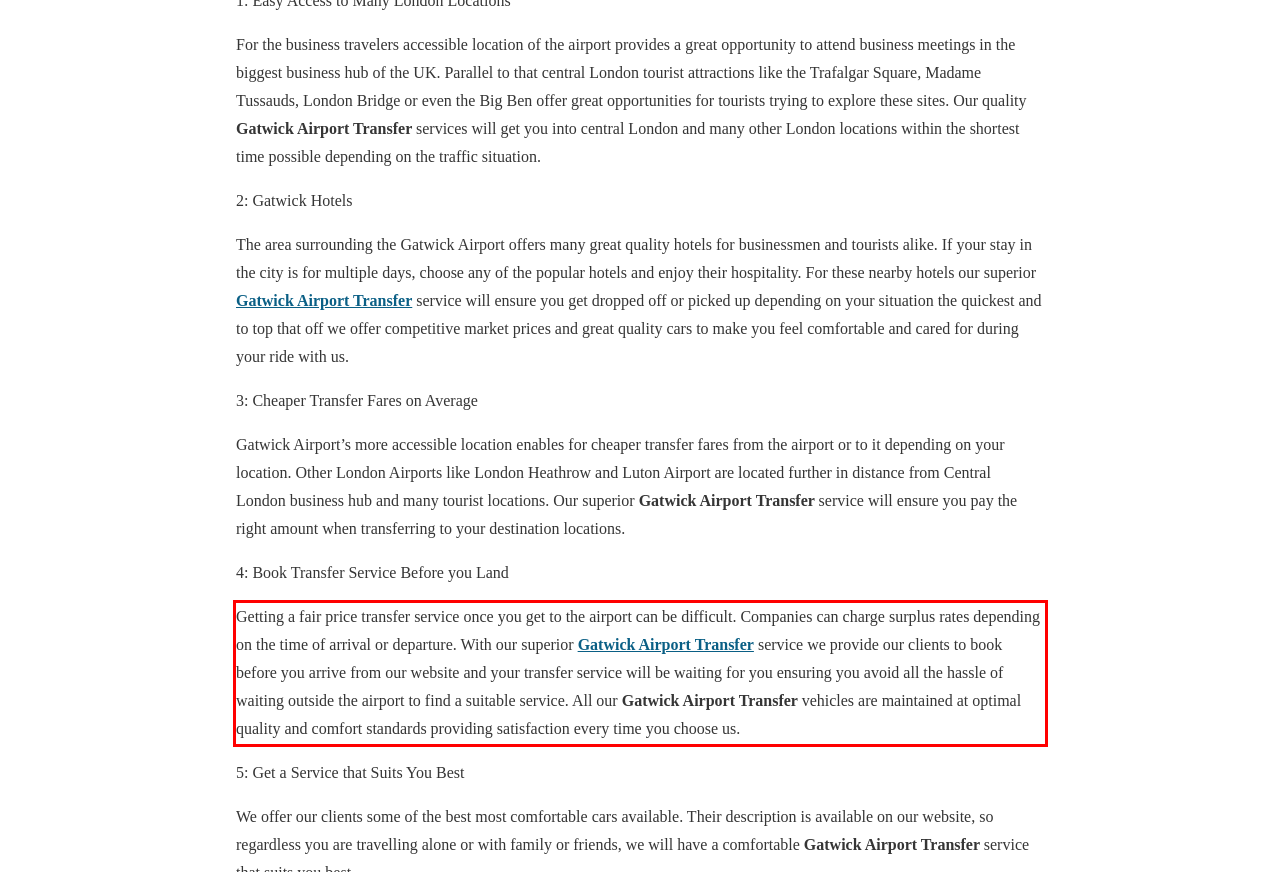In the screenshot of the webpage, find the red bounding box and perform OCR to obtain the text content restricted within this red bounding box.

Getting a fair price transfer service once you get to the airport can be difficult. Companies can charge surplus rates depending on the time of arrival or departure. With our superior Gatwick Airport Transfer service we provide our clients to book before you arrive from our website and your transfer service will be waiting for you ensuring you avoid all the hassle of waiting outside the airport to find a suitable service. All our Gatwick Airport Transfer vehicles are maintained at optimal quality and comfort standards providing satisfaction every time you choose us.